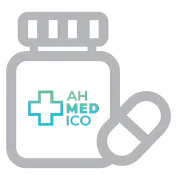Answer the question below in one word or phrase:
What does the cross symbol on the logo represent?

Healthcare